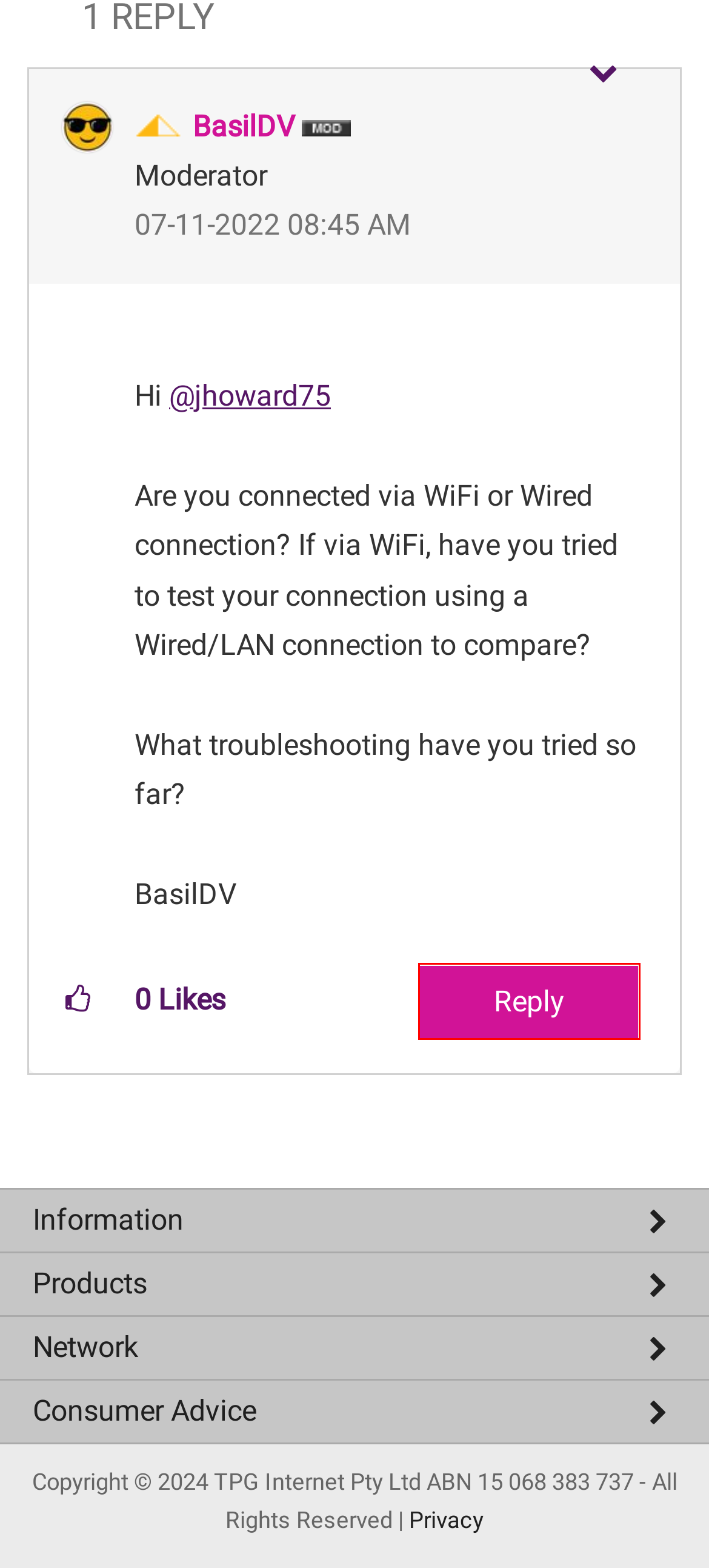With the provided screenshot showing a webpage and a red bounding box, determine which webpage description best fits the new page that appears after clicking the element inside the red box. Here are the options:
A. About BasilDV - TPG Community
B. TPG Service Description and Terms & Conditions
C. About us and our services | TPG
D. Awards | TPG website
E. nbn® Plans for fast internet speeds at home | TPG
F. TPG Privacy Policy
G. Re: Intermittent internet issue - TPG Community
H. 5G Home Broadband Internet Plans | TPG

G